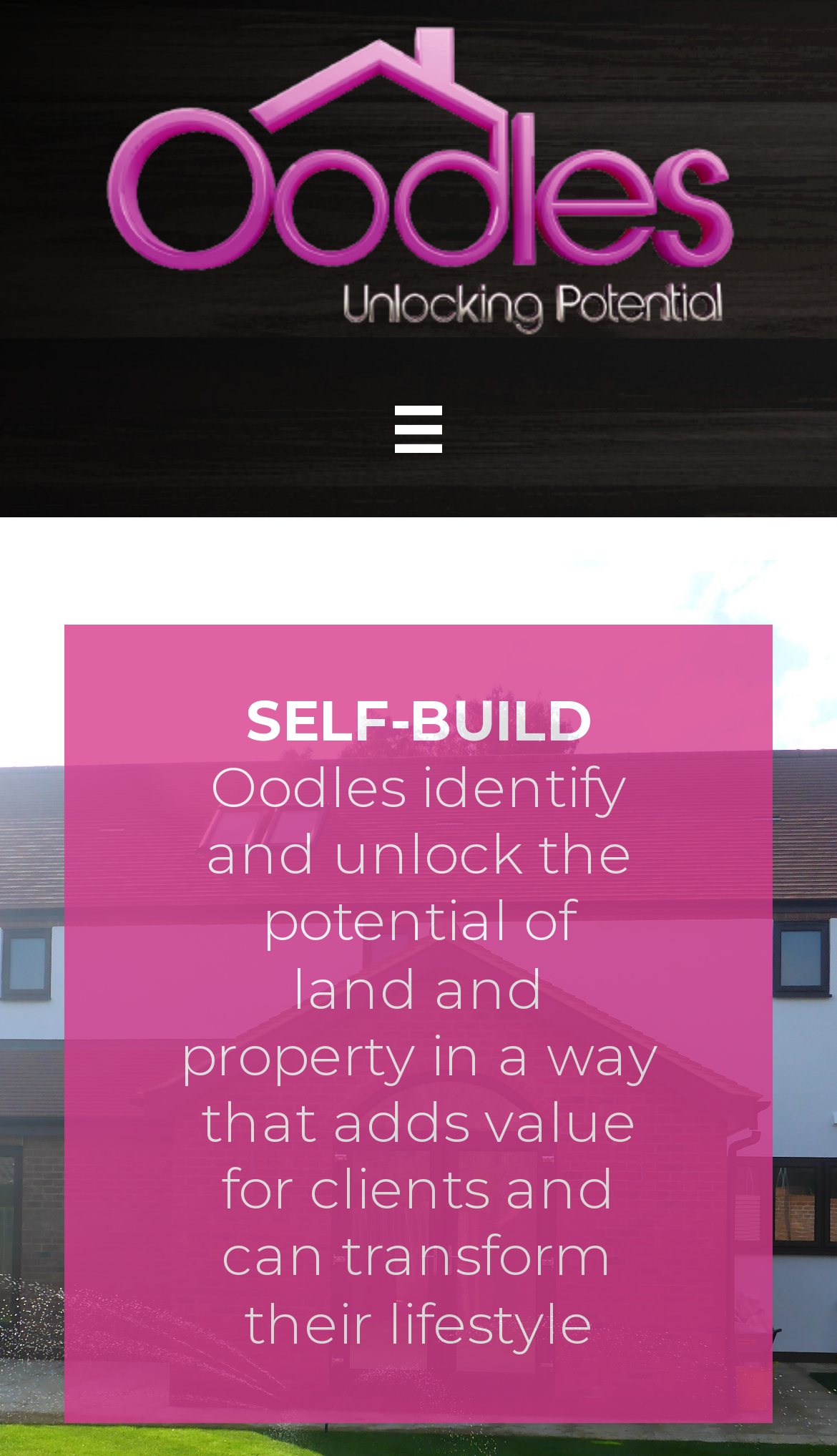What is the company name?
Using the details from the image, give an elaborate explanation to answer the question.

The company name is Oodles, which can be inferred from the logo image '3d Logo for Website-01' and the text 'Oodles Self-Build - Oodles Works' on the top of the webpage.